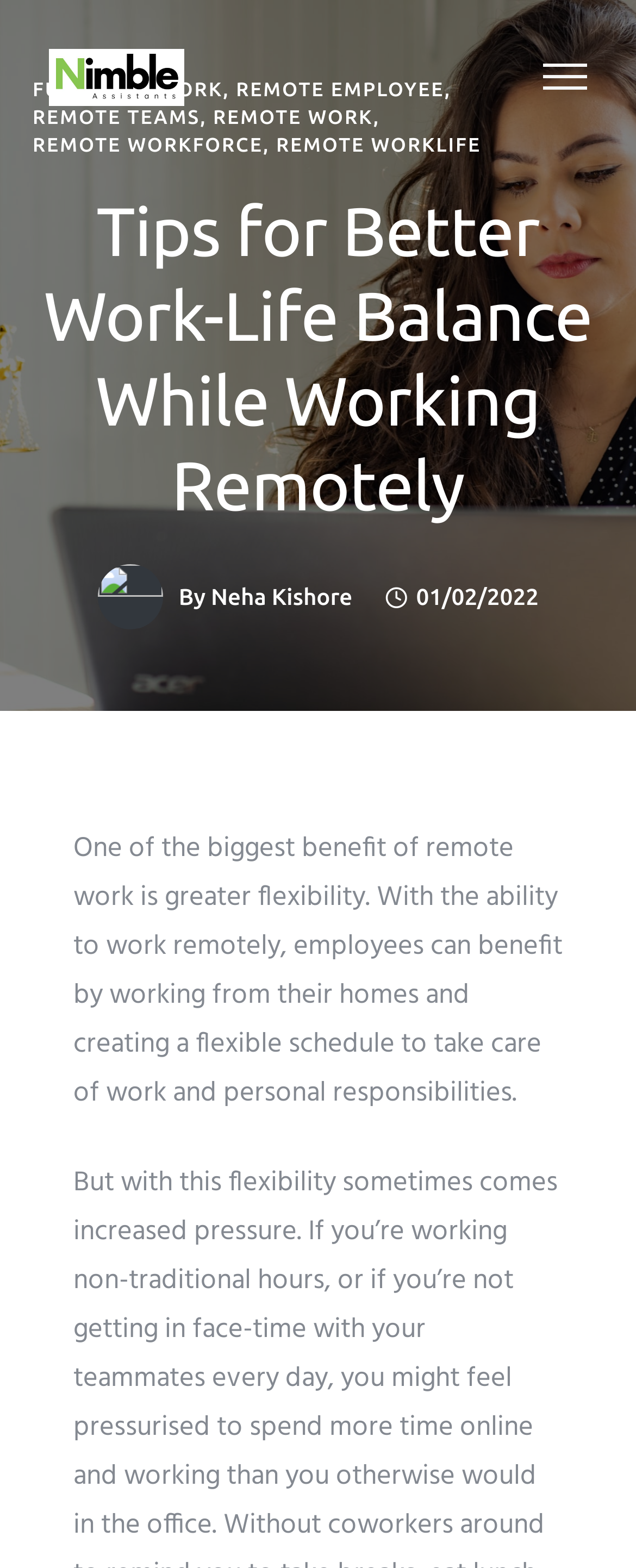Please locate the bounding box coordinates of the element's region that needs to be clicked to follow the instruction: "View previous post". The bounding box coordinates should be provided as four float numbers between 0 and 1, i.e., [left, top, right, bottom].

None